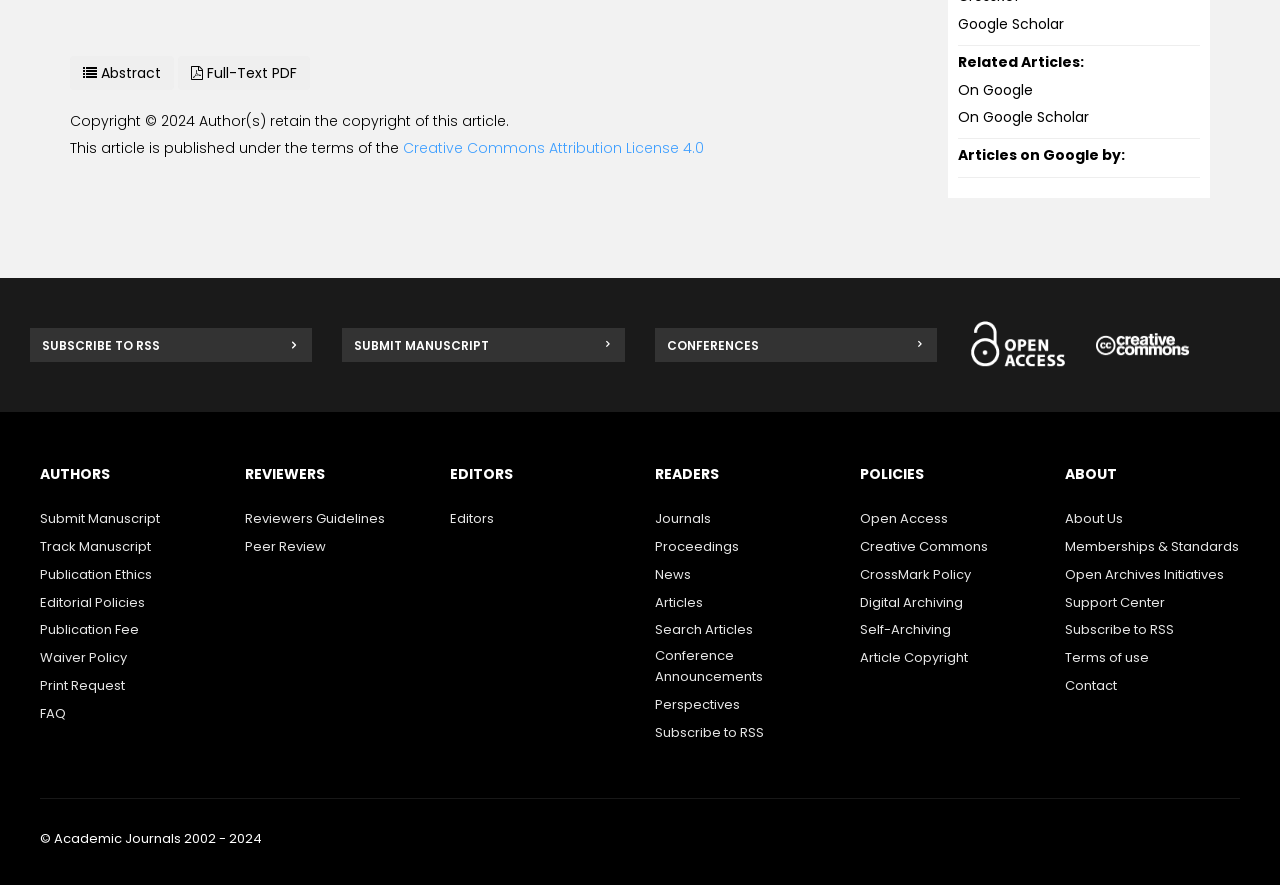Bounding box coordinates are specified in the format (top-left x, top-left y, bottom-right x, bottom-right y). All values are floating point numbers bounded between 0 and 1. Please provide the bounding box coordinate of the region this sentence describes: SUBMIT MANUSCRIPT

[0.277, 0.381, 0.382, 0.4]